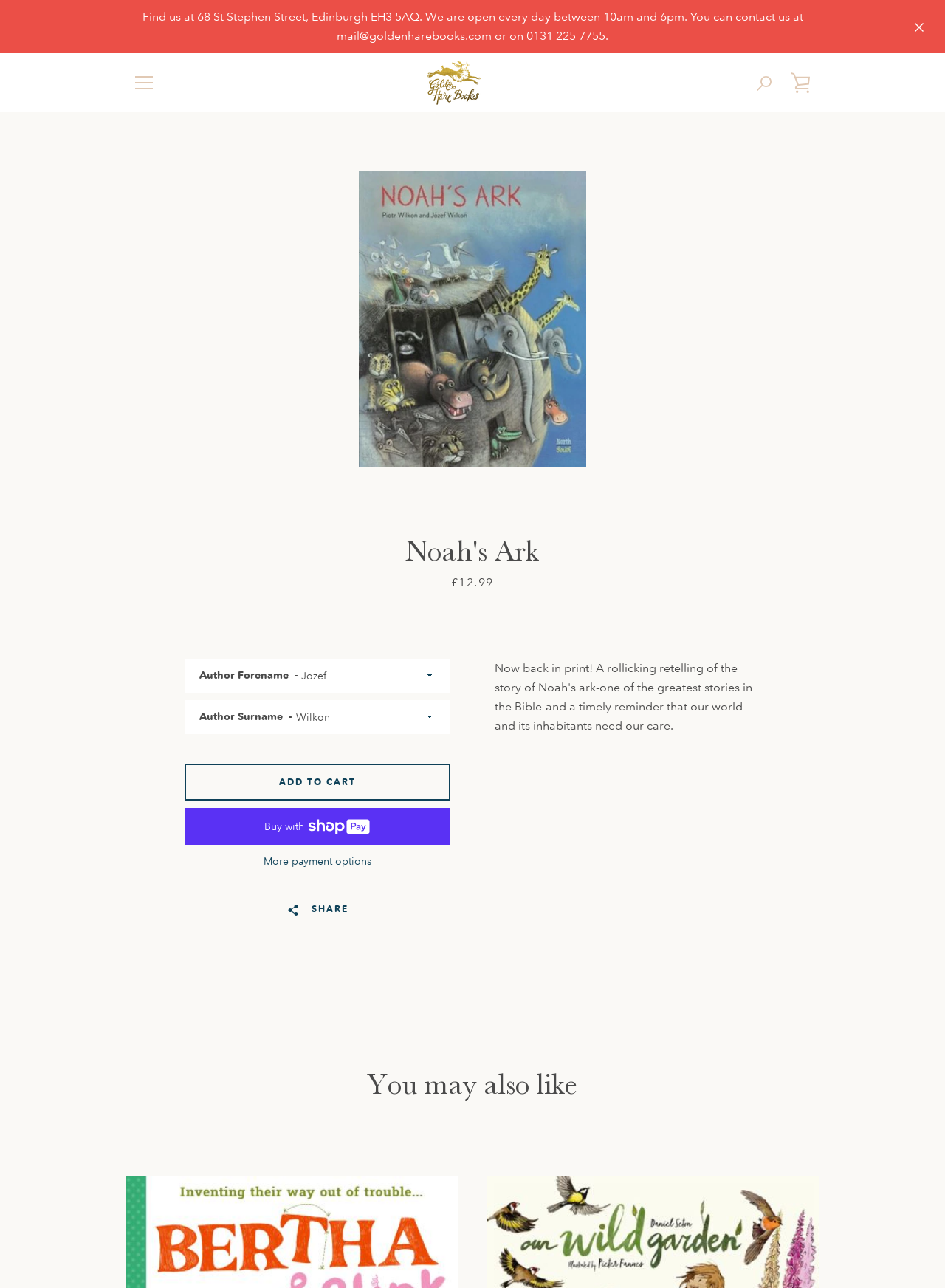Specify the bounding box coordinates of the area to click in order to execute this command: 'Search for a book'. The coordinates should consist of four float numbers ranging from 0 to 1, and should be formatted as [left, top, right, bottom].

[0.789, 0.05, 0.828, 0.079]